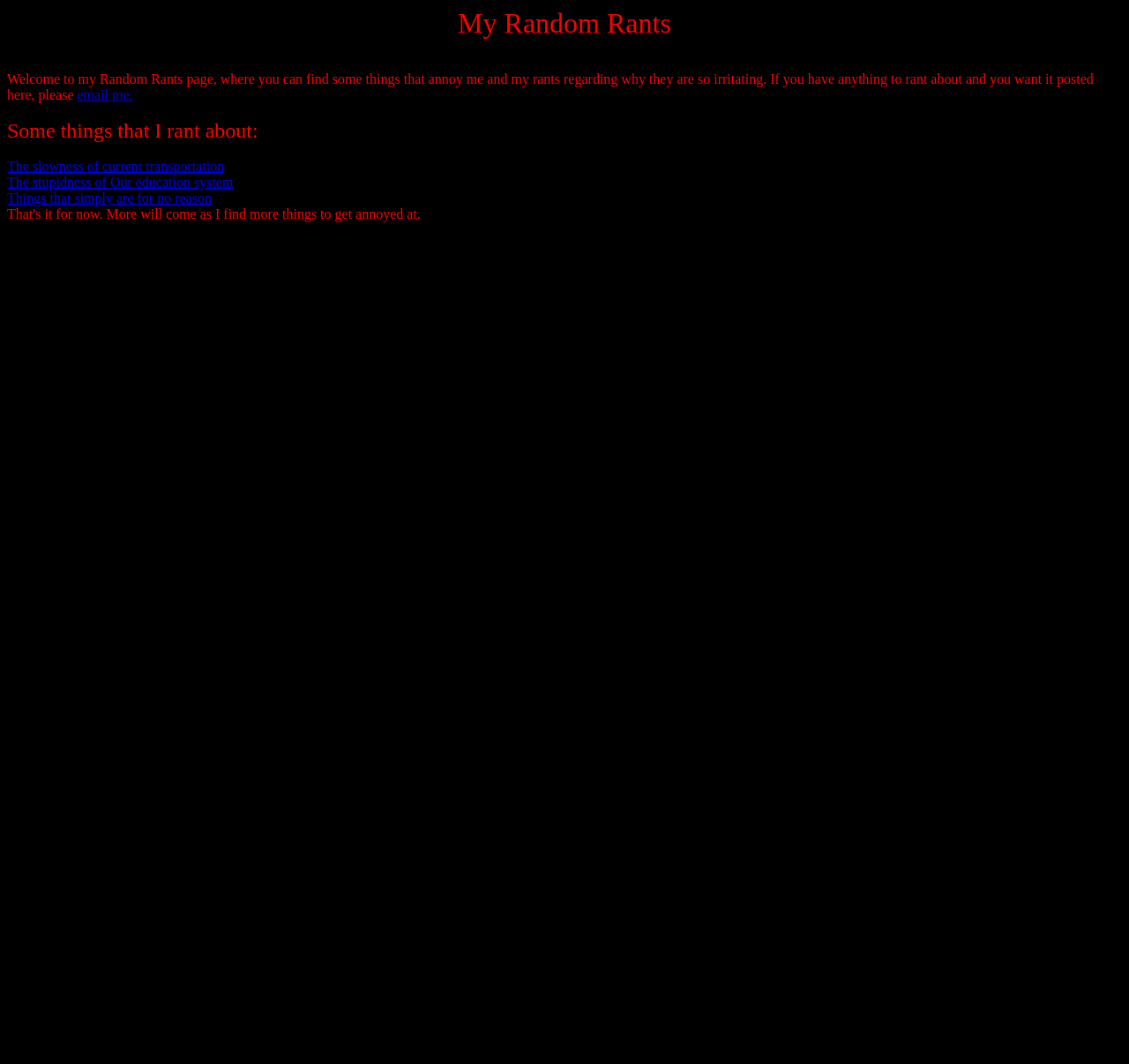Provide a thorough description of the webpage's content and layout.

The webpage is titled "Random Rants" and has a header that reads "My Random Rants" positioned near the top center of the page. Below the header, there is a paragraph of text that welcomes users to the page and explains its purpose, which is to share rants about annoying things. The text also invites users to submit their own rants via email, with a link to "email me" located at the end of the paragraph, slightly indented to the right.

Further down the page, there is a section titled "Some things that I rant about:", positioned near the top left. Below this title, there are three links listed vertically, each representing a different topic that the author rants about. The first link is "The slowness of current transportation", followed by "The stupidness of Our education system", and then "Things that simply are for no reason". These links are aligned to the left and are stacked on top of each other, with a small gap in between.